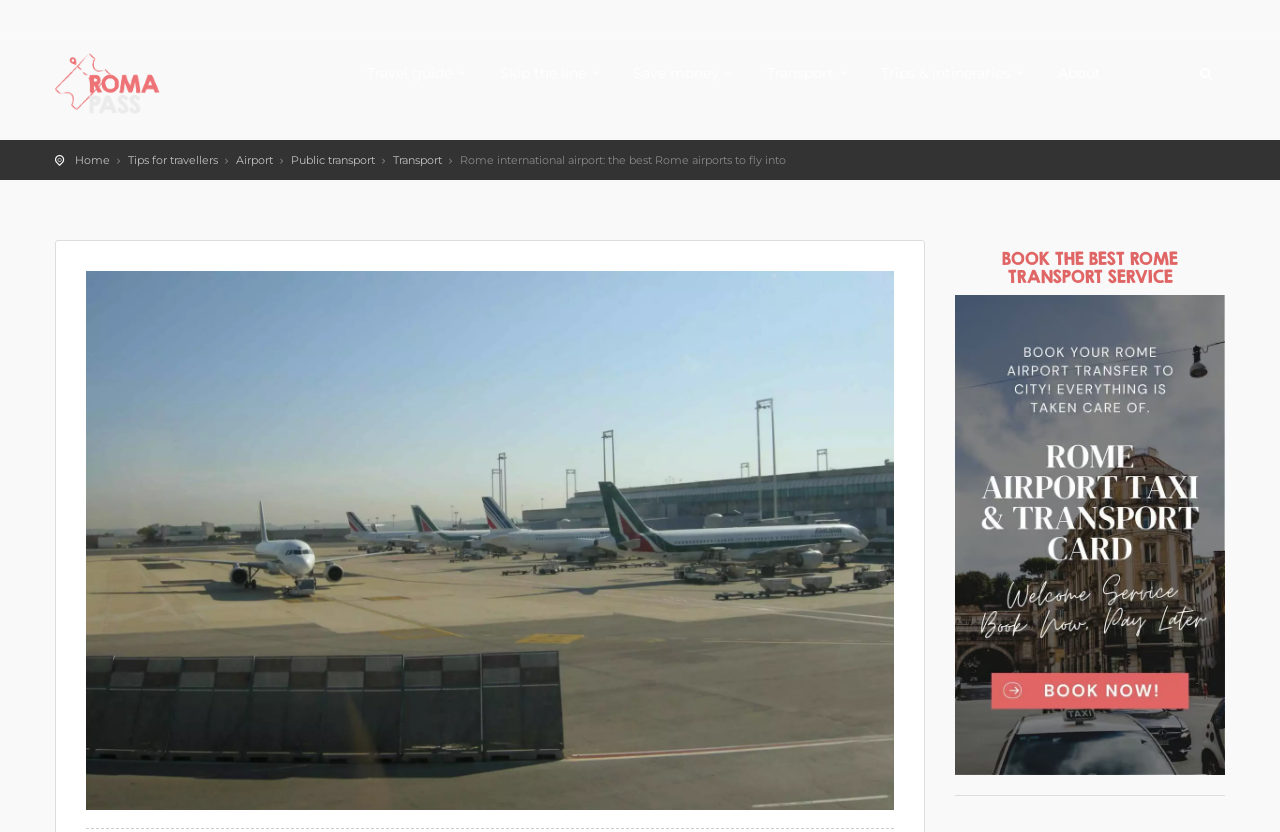Extract the bounding box coordinates for the UI element described as: "Trips & intineraries".

[0.679, 0.076, 0.814, 0.118]